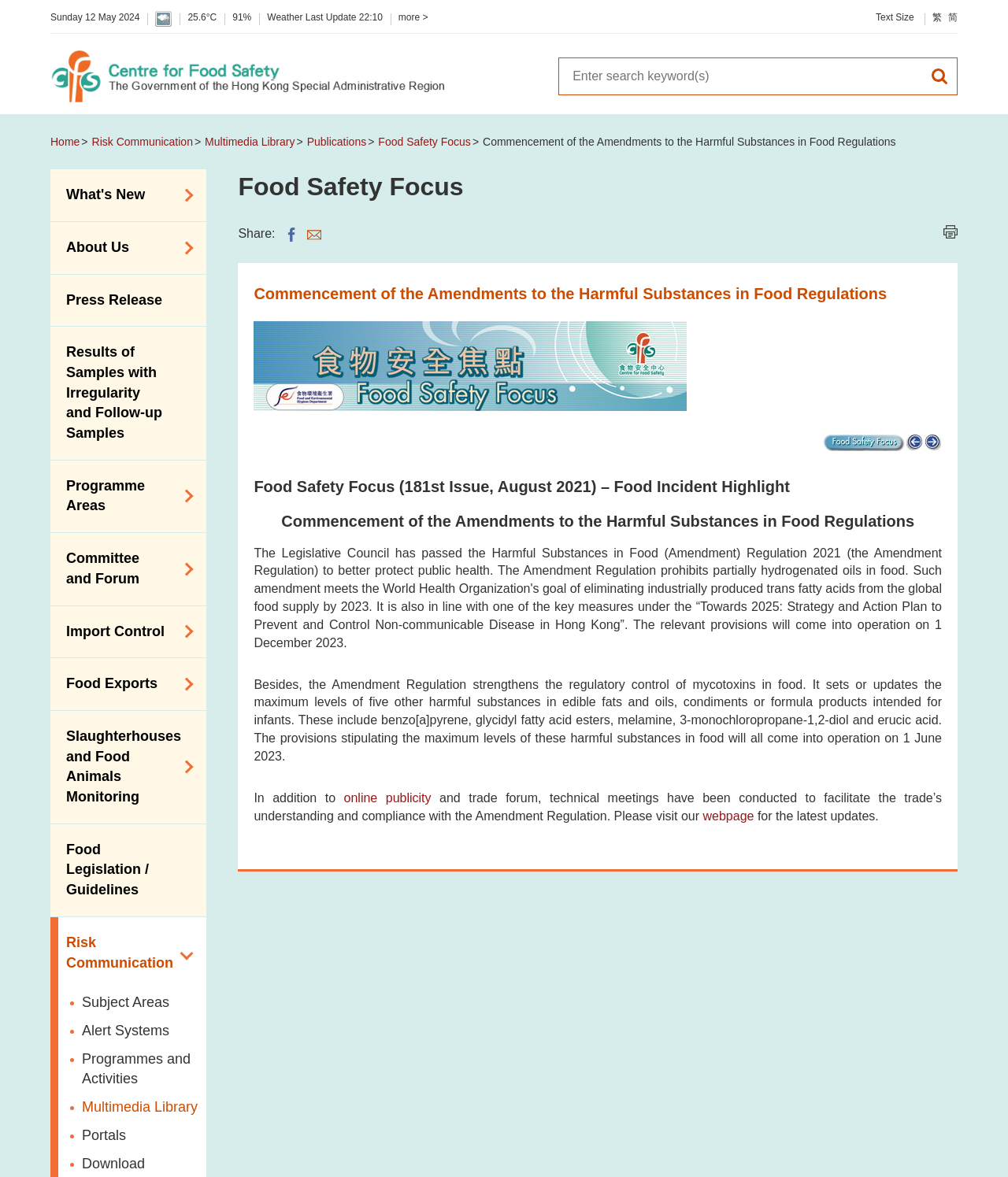Identify the bounding box coordinates of the part that should be clicked to carry out this instruction: "Check the weather information".

[0.395, 0.01, 0.425, 0.019]